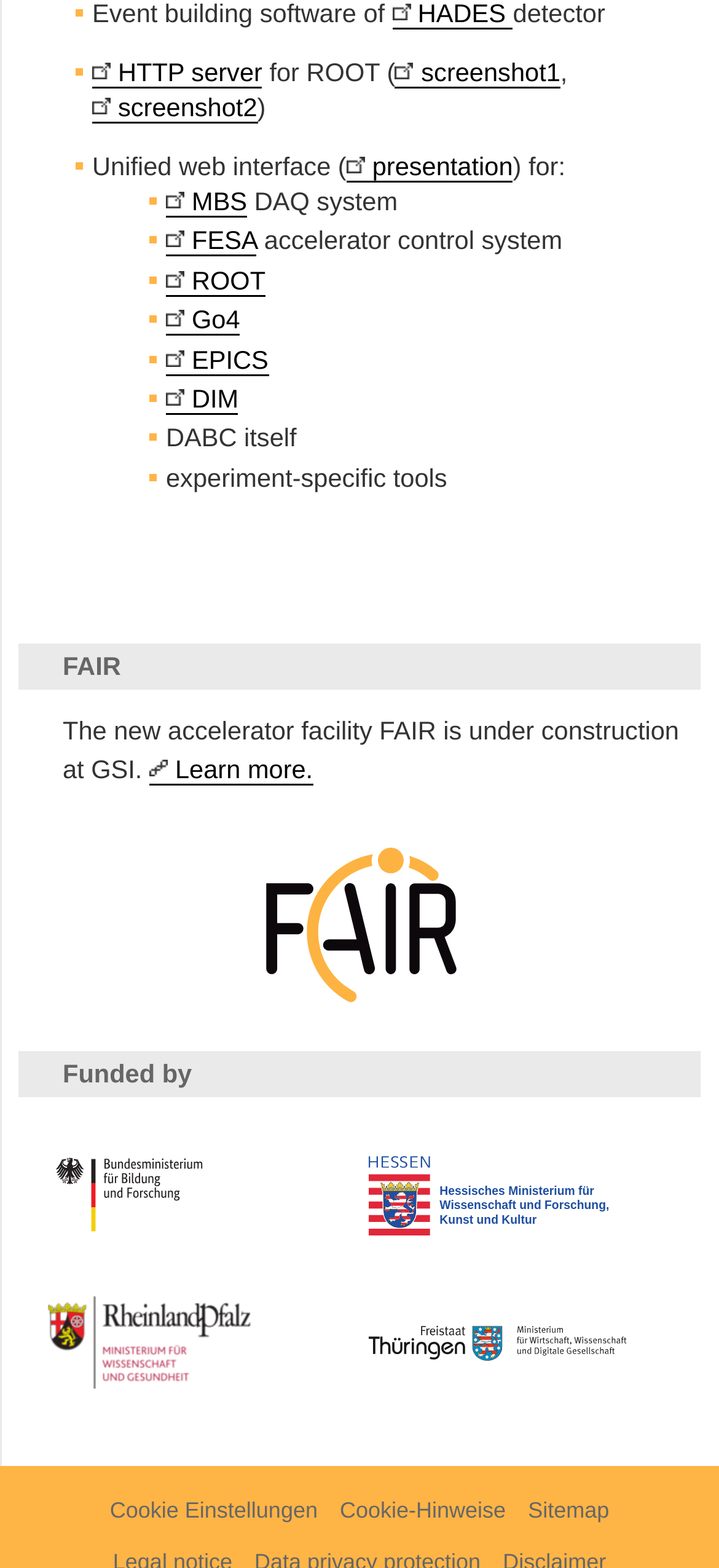Answer the following query with a single word or phrase:
How many funding organizations are listed?

4